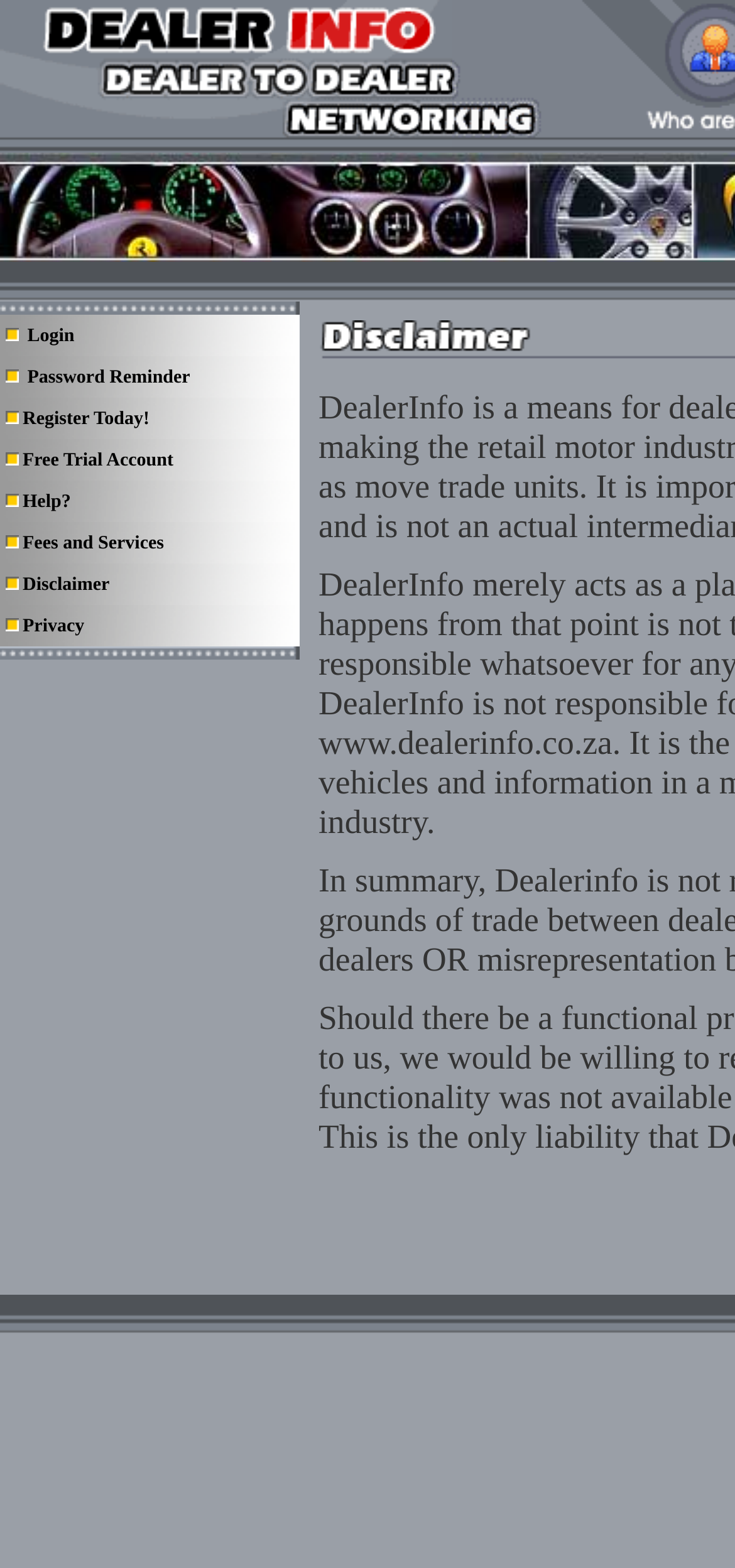Offer a comprehensive description of the webpage’s content and structure.

The webpage is titled "Dealer Info ZA" and has a prominent link at the top left corner. Below the link, there is a table with multiple rows, each containing a cell with a brief description and a corresponding link. The descriptions include "Login", "Password Reminder", "Register Today!", "Free Trial Account", "Help?", "Fees and Services", "Disclaimer", and "Privacy". Each description is accompanied by a small image and a link.

The table cells are arranged vertically, with each cell positioned below the previous one. The images are small and located to the left of the descriptions, while the links are to the right of the descriptions. The entire table is positioned near the top of the page, taking up about a quarter of the screen's height.

There is no prominent text or paragraph on the page, but the descriptions in the table cells provide a brief overview of the available options. The page appears to be a gateway to various services or features, with the table serving as a navigation menu.